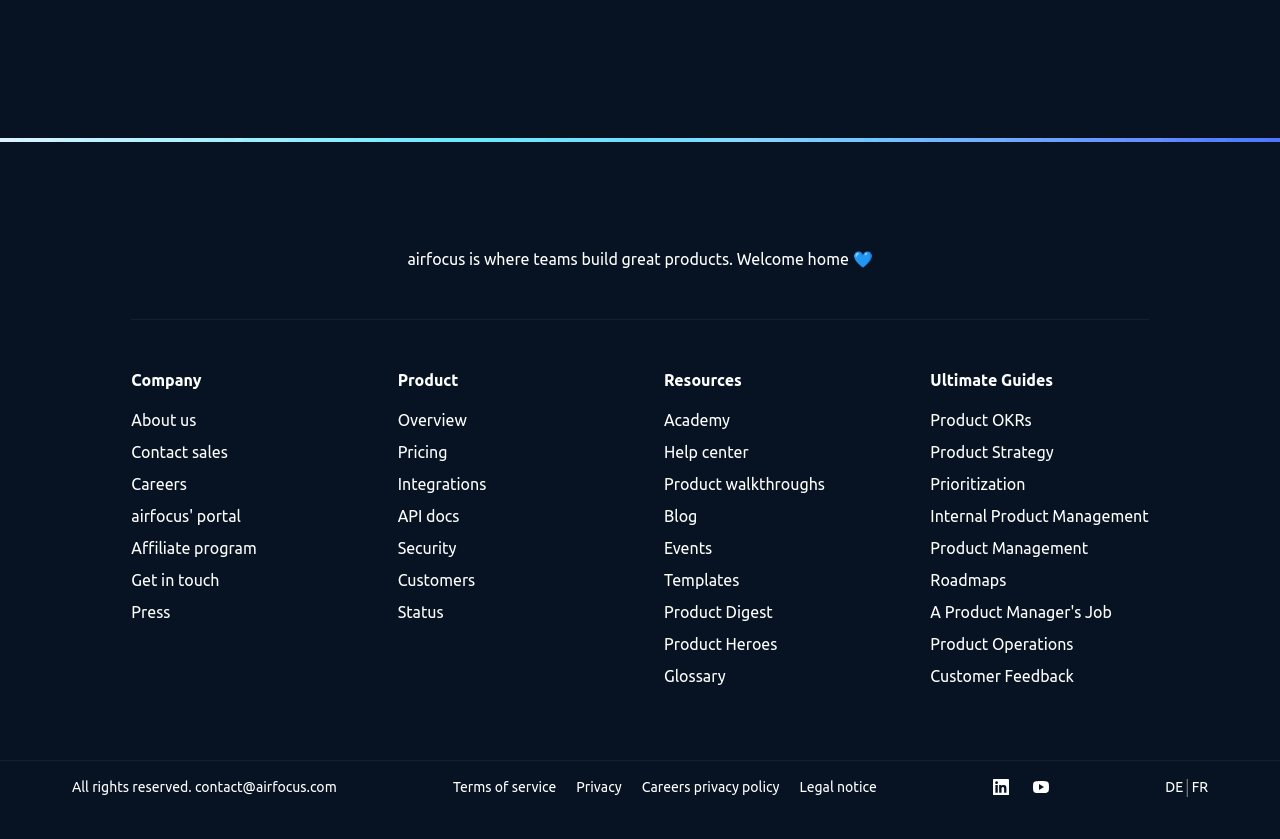Identify the bounding box coordinates of the area that should be clicked in order to complete the given instruction: "View the 'About us' page". The bounding box coordinates should be four float numbers between 0 and 1, i.e., [left, top, right, bottom].

[0.103, 0.49, 0.153, 0.511]